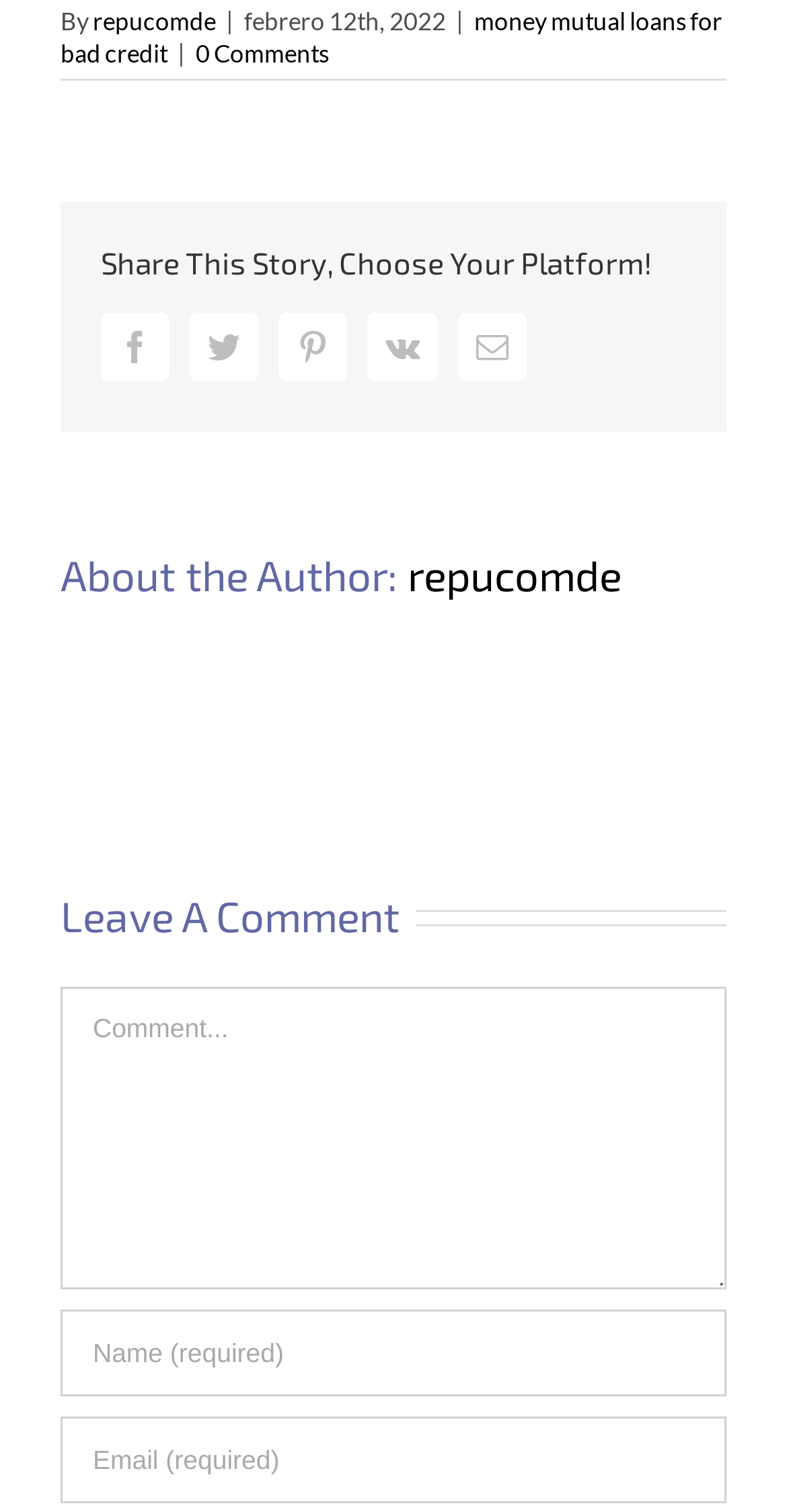Respond concisely with one word or phrase to the following query:
What is the author's name of the article?

repucomde